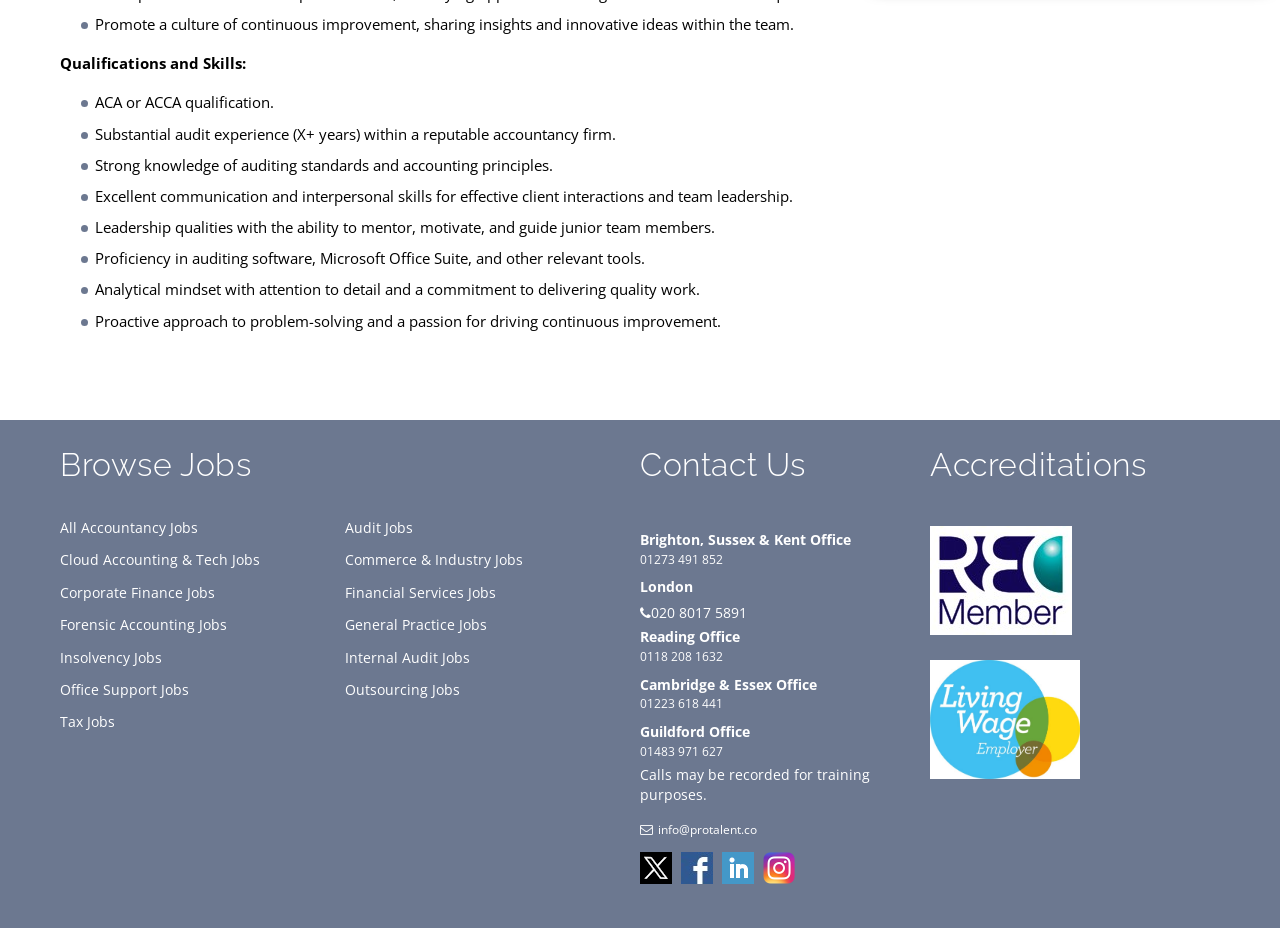How many office locations are listed?
Analyze the image and provide a thorough answer to the question.

The office locations are listed under the 'Contact Us' heading, which includes Brighton, Sussex & Kent Office, London, Reading Office, Cambridge & Essex Office, and Guildford Office. Therefore, there are 5 office locations listed.